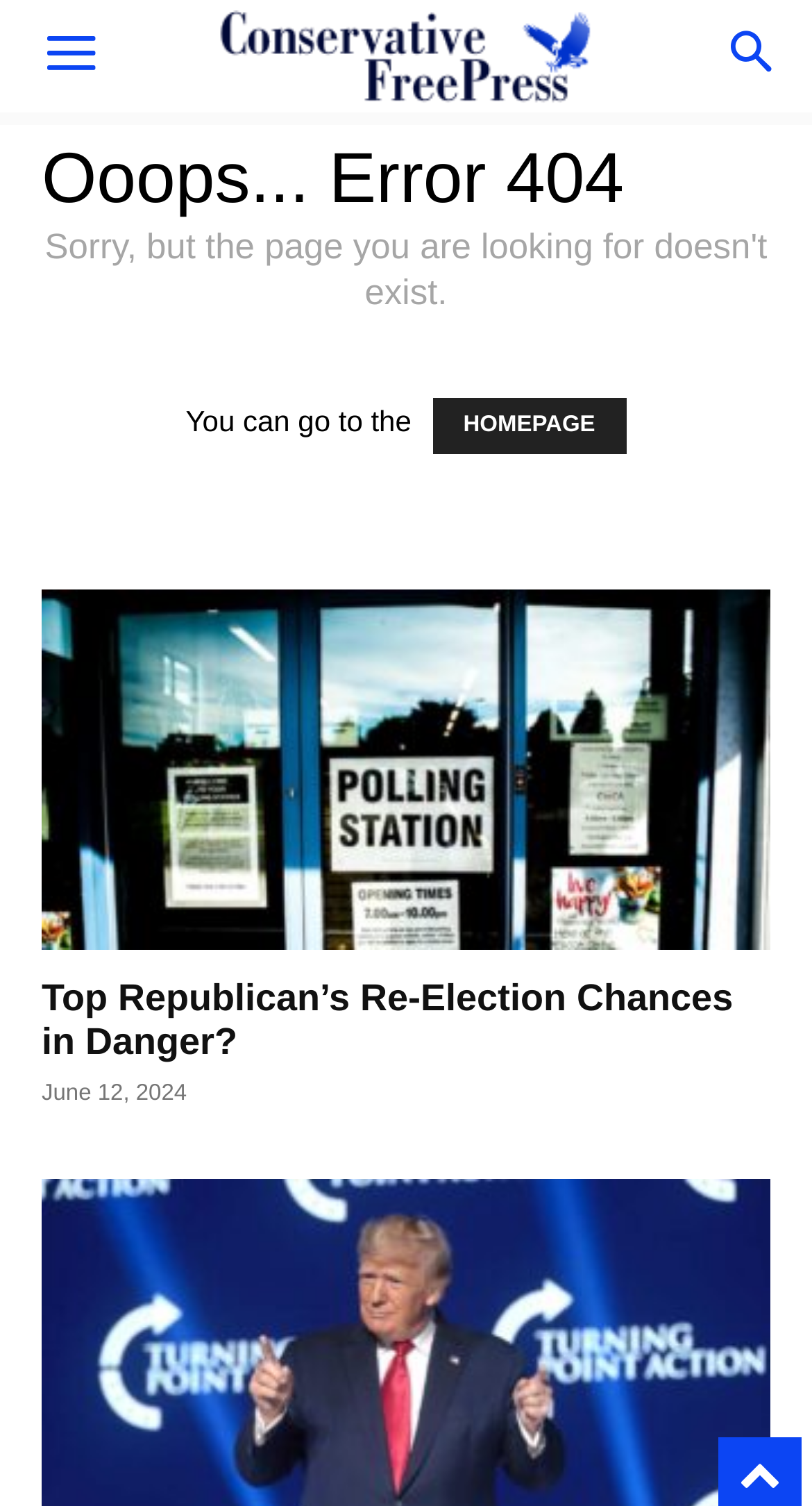What is the alternative action suggested to the user?
Deliver a detailed and extensive answer to the question.

The StaticText element 'You can go to the' is followed by a link 'HOMEPAGE', suggesting that the user can go to the homepage as an alternative action.